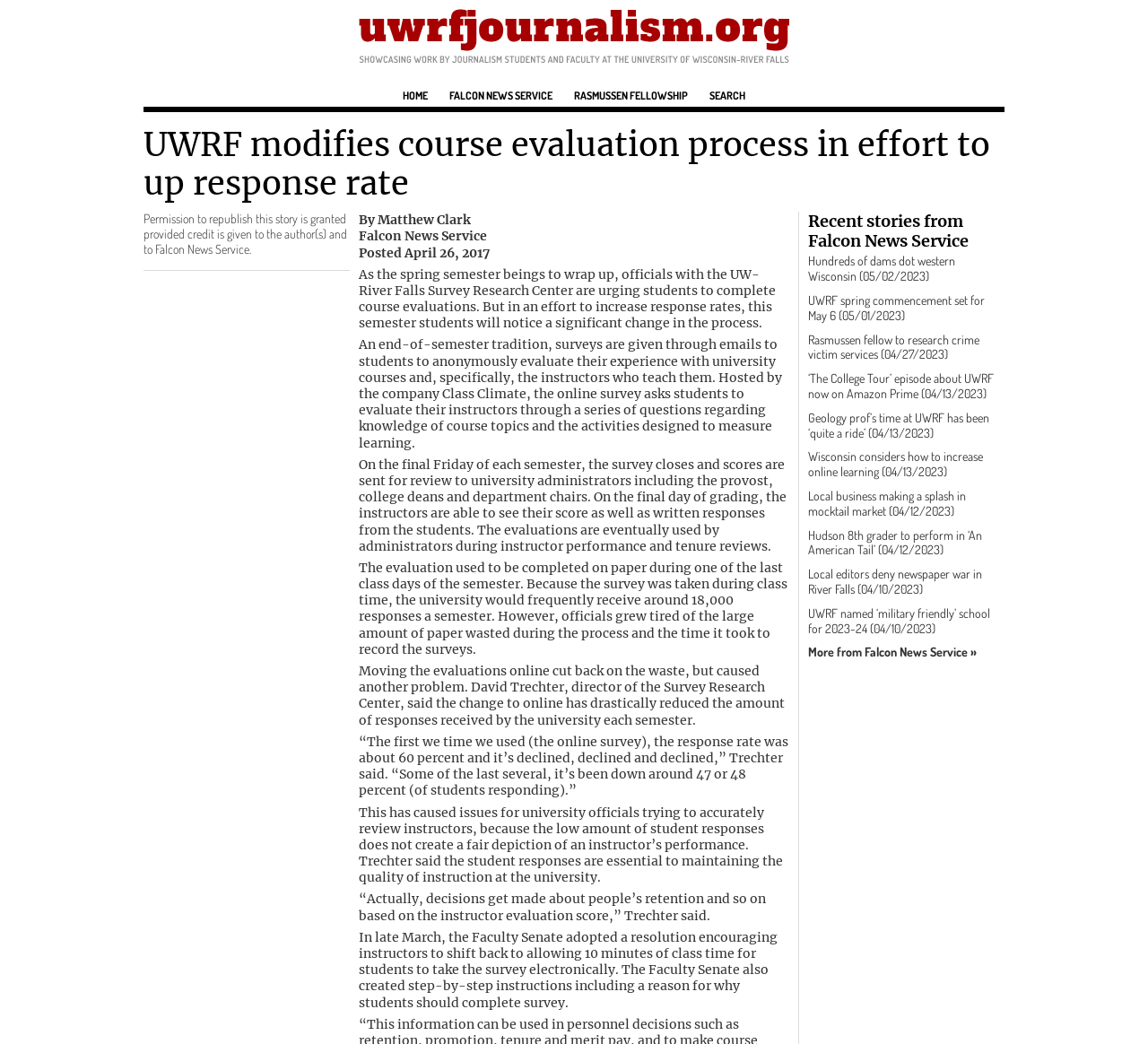Analyze and describe the webpage in a detailed narrative.

The webpage is an article from Falcon News Service, a university news organization. At the top, there is a logo and a navigation menu with links to "HOME", "FALCON NEWS SERVICE", "RASMUSSEN FELLOWSHIP", and "SEARCH". Below the navigation menu, the article's title "UWRF modifies course evaluation process in effort to up response rate" is displayed prominently.

The article is written by Matthew Clark and was posted on April 26, 2017. The content discusses the University of Wisconsin-River Falls' efforts to increase response rates for course evaluations. The evaluations, which are used to assess instructors' performance, have seen a decline in response rates since moving from paper to online surveys.

The article explains the importance of student responses in maintaining the quality of instruction at the university and how the low response rates have caused issues for university officials. It also mentions that the Faculty Senate has adopted a resolution encouraging instructors to allow 10 minutes of class time for students to take the survey electronically.

On the right side of the article, there is a section titled "Recent stories from Falcon News Service" with links to several other news articles, including stories about dams in western Wisconsin, UWRF's spring commencement, and a geology professor's time at the university.